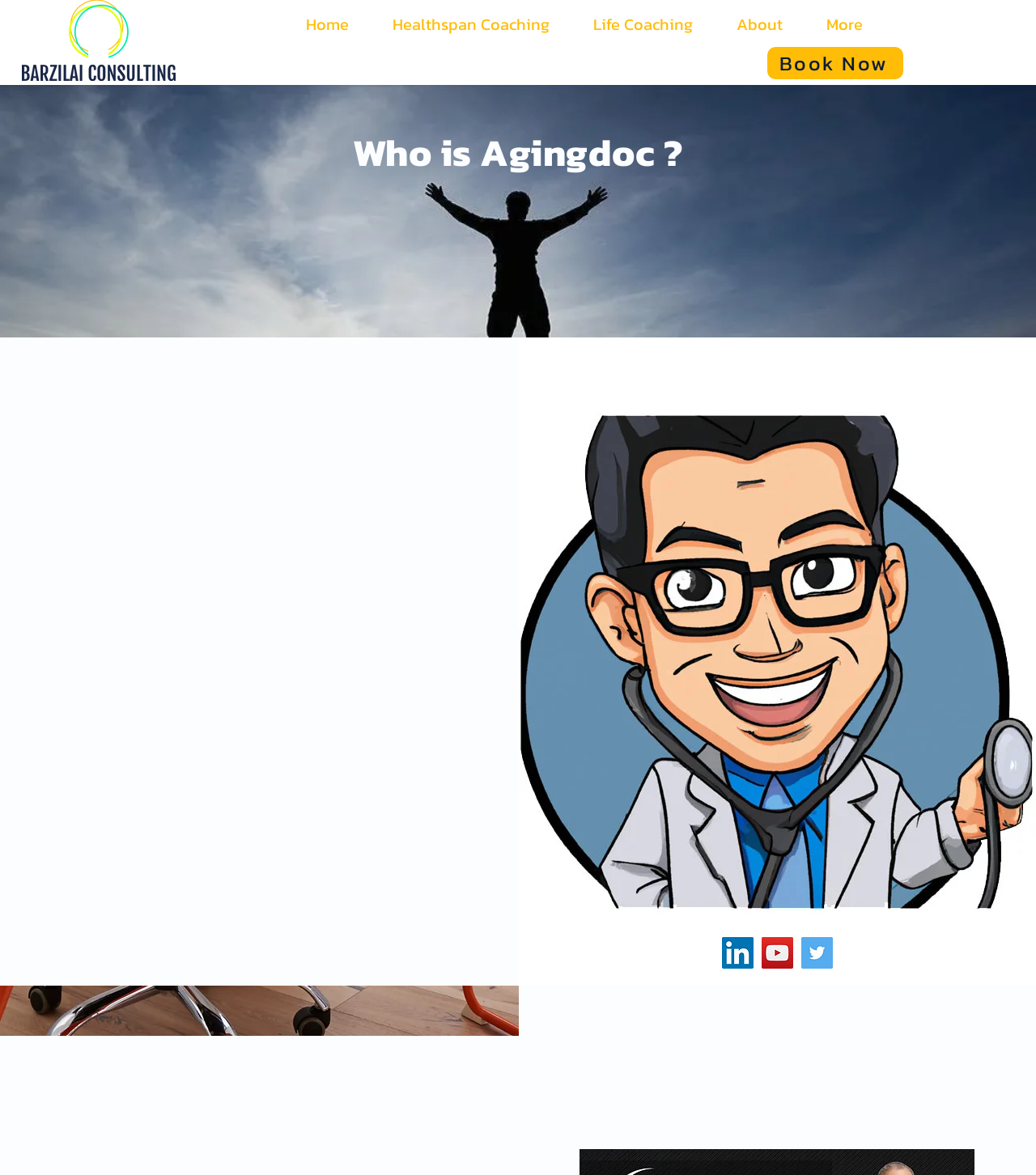Determine the bounding box coordinates for the area that needs to be clicked to fulfill this task: "Check out the 'Agingdoc Podcast on Youtube'". The coordinates must be given as four float numbers between 0 and 1, i.e., [left, top, right, bottom].

[0.735, 0.798, 0.766, 0.824]